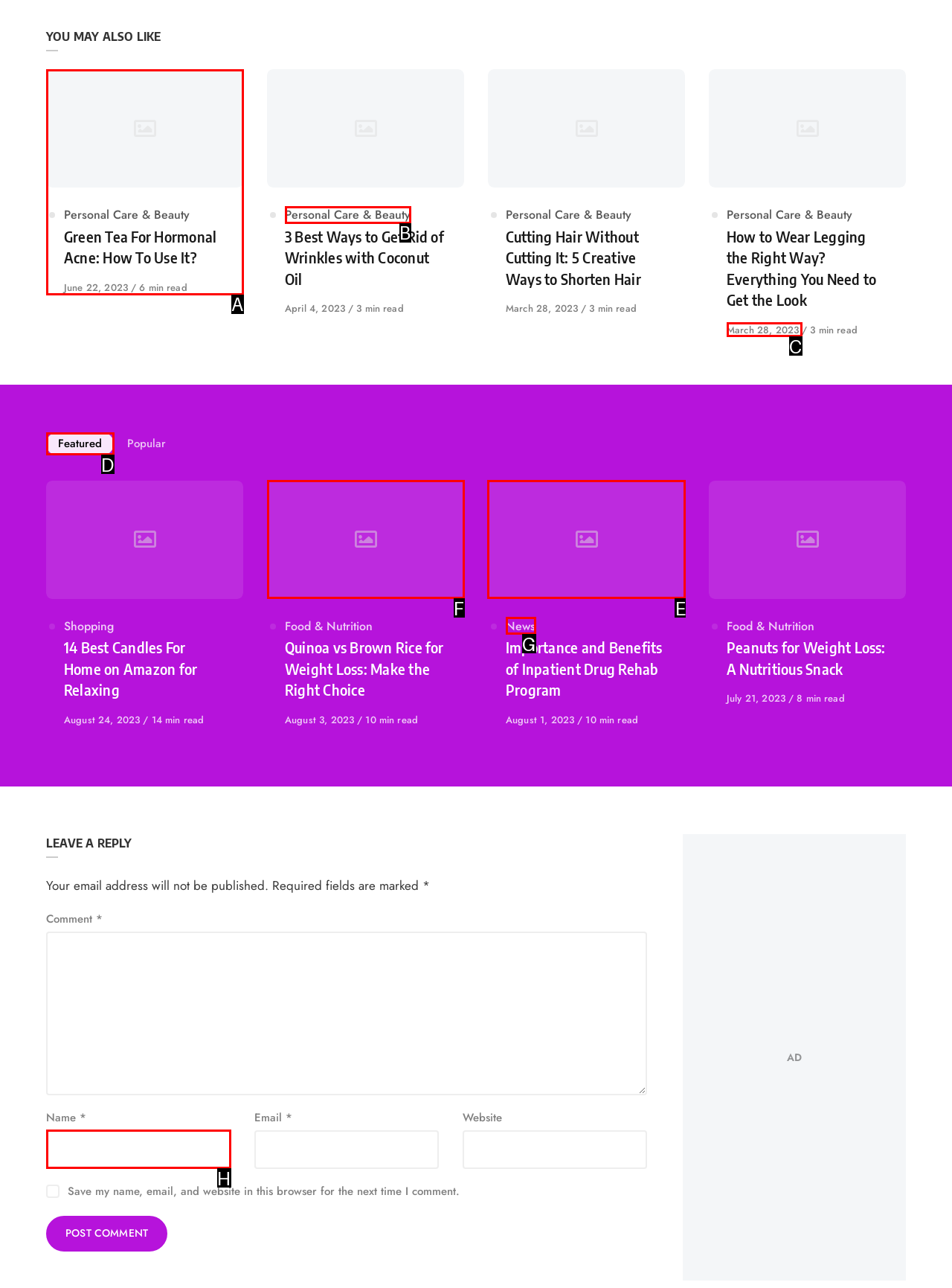Please indicate which HTML element should be clicked to fulfill the following task: Explore the 'Inpatient Drug Rehab Program' article. Provide the letter of the selected option.

E